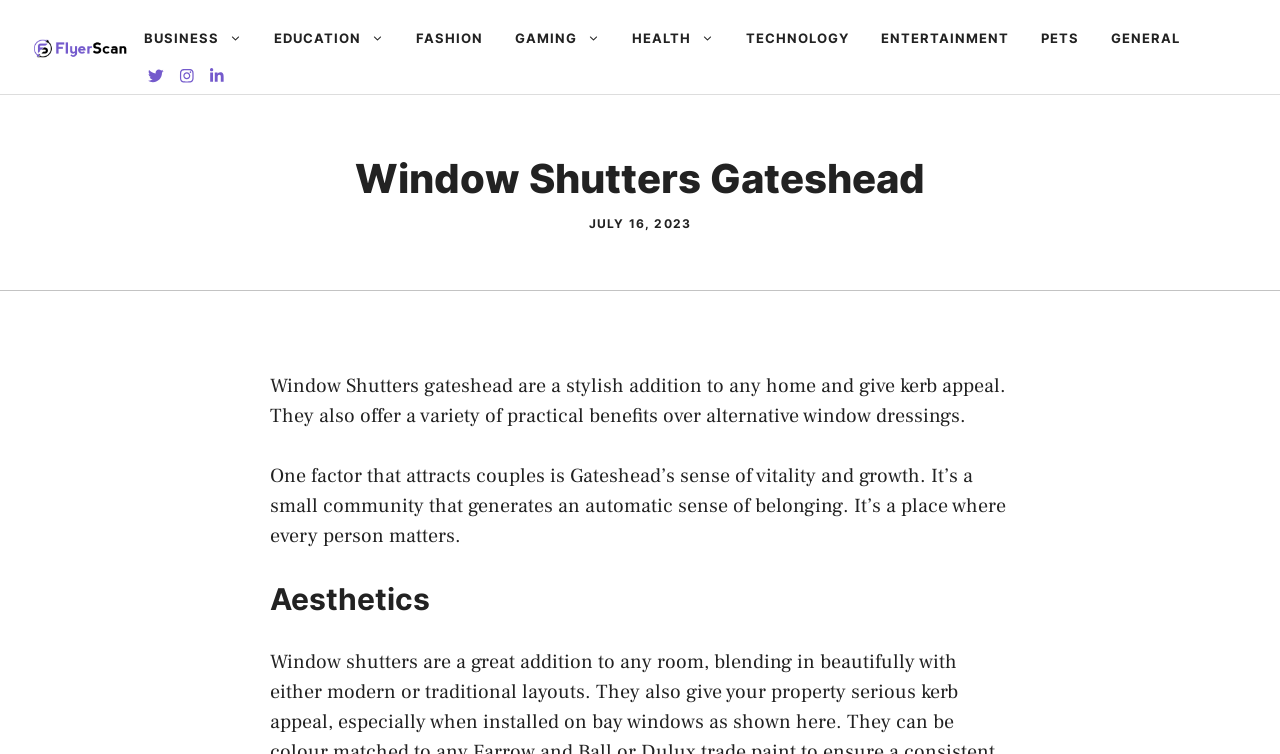Please answer the following question as detailed as possible based on the image: 
What is the name of the location mentioned?

The location mentioned is Gateshead, which is inferred from the heading 'Window Shutters Gateshead' and the link 'Shutters gateshead'.